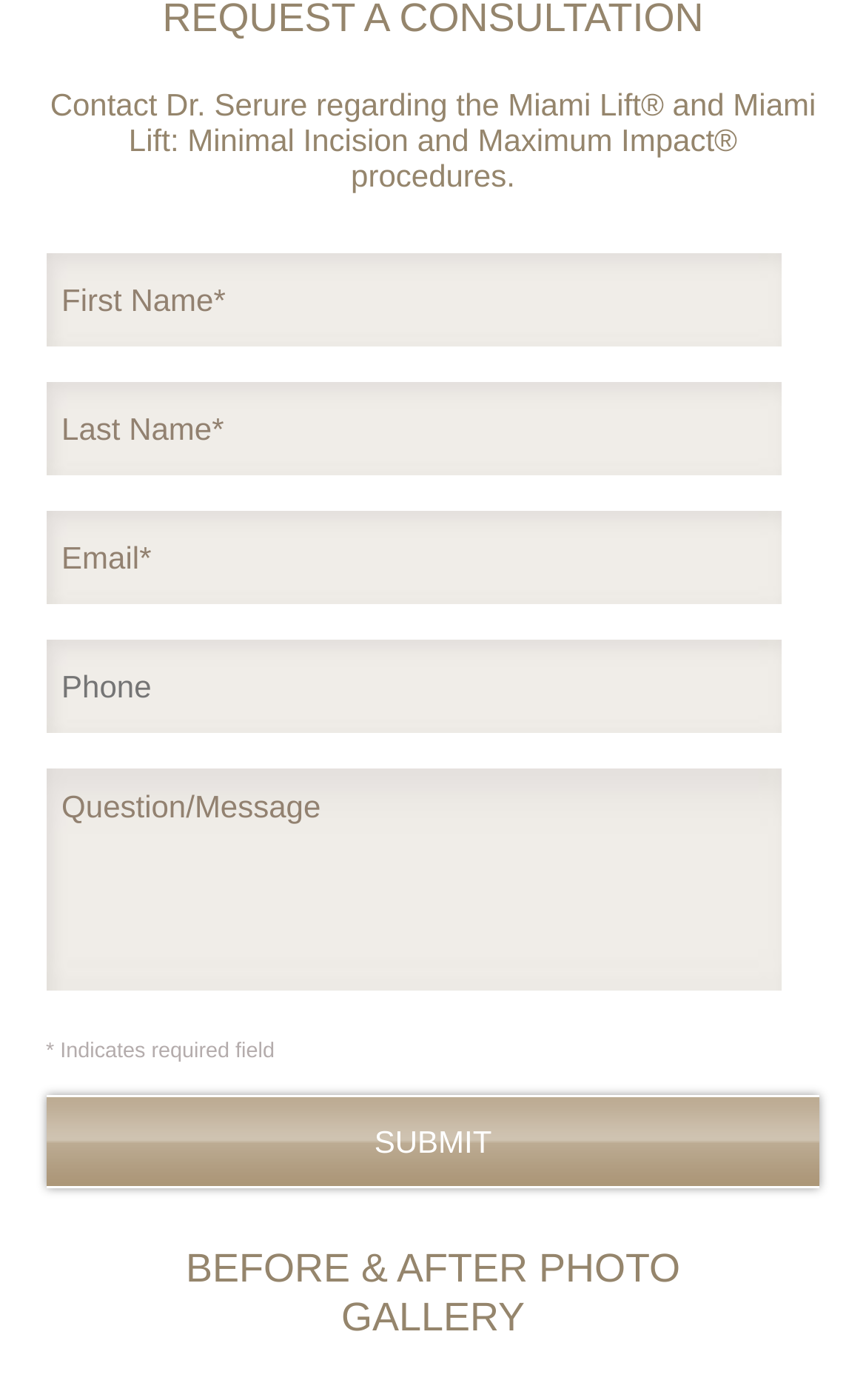What is the purpose of the textboxes?
Examine the image closely and answer the question with as much detail as possible.

The webpage has multiple textboxes with labels such as 'First Name*', 'Last Name*', 'Email*', and 'Question/Message'. These textboxes are required to input contact information, suggesting that the purpose is to allow users to contact Dr. Serure regarding the Miami Lift procedures.